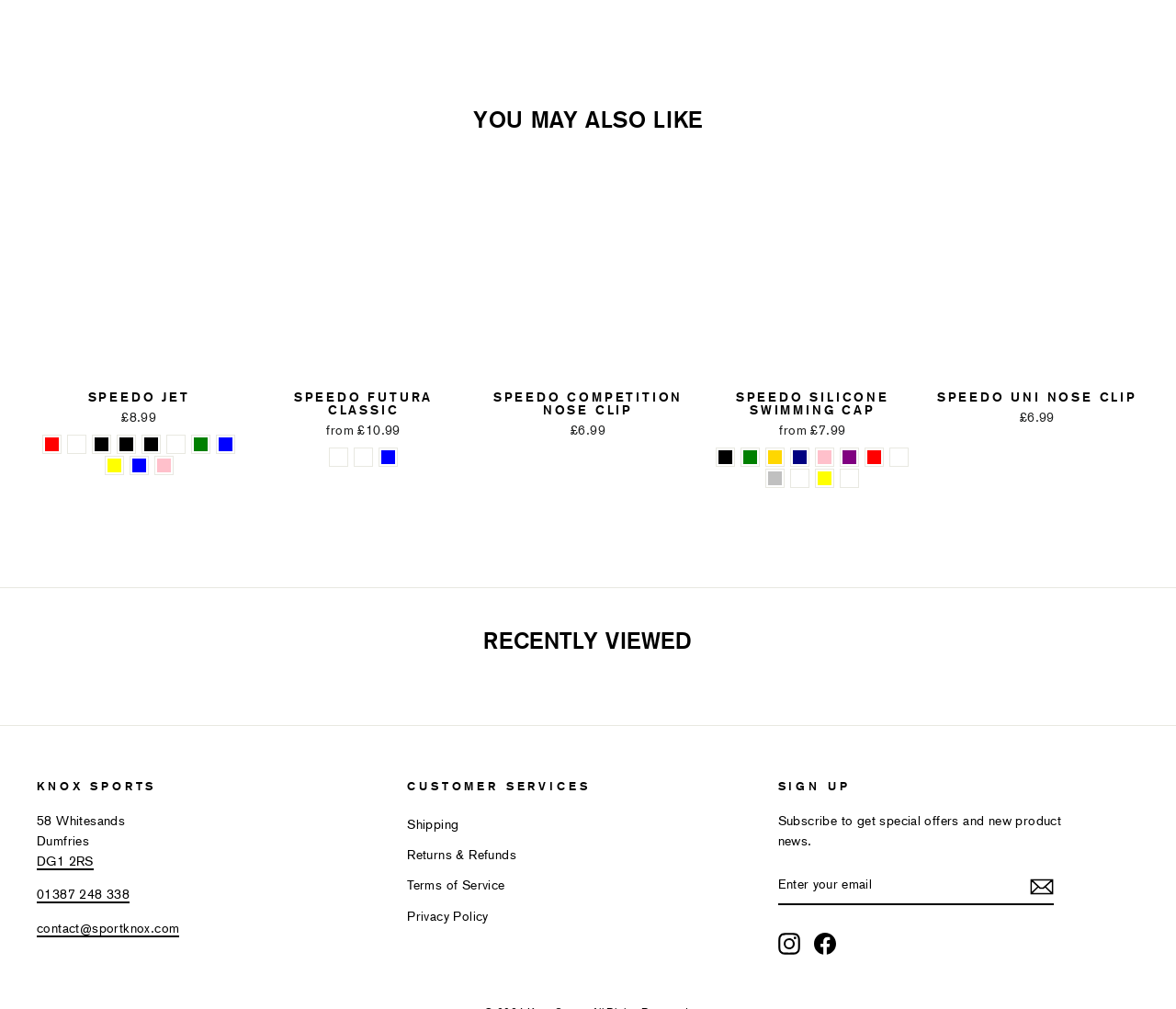What is the price of SPEEDO JET?
Look at the image and answer the question with a single word or phrase.

£8.99